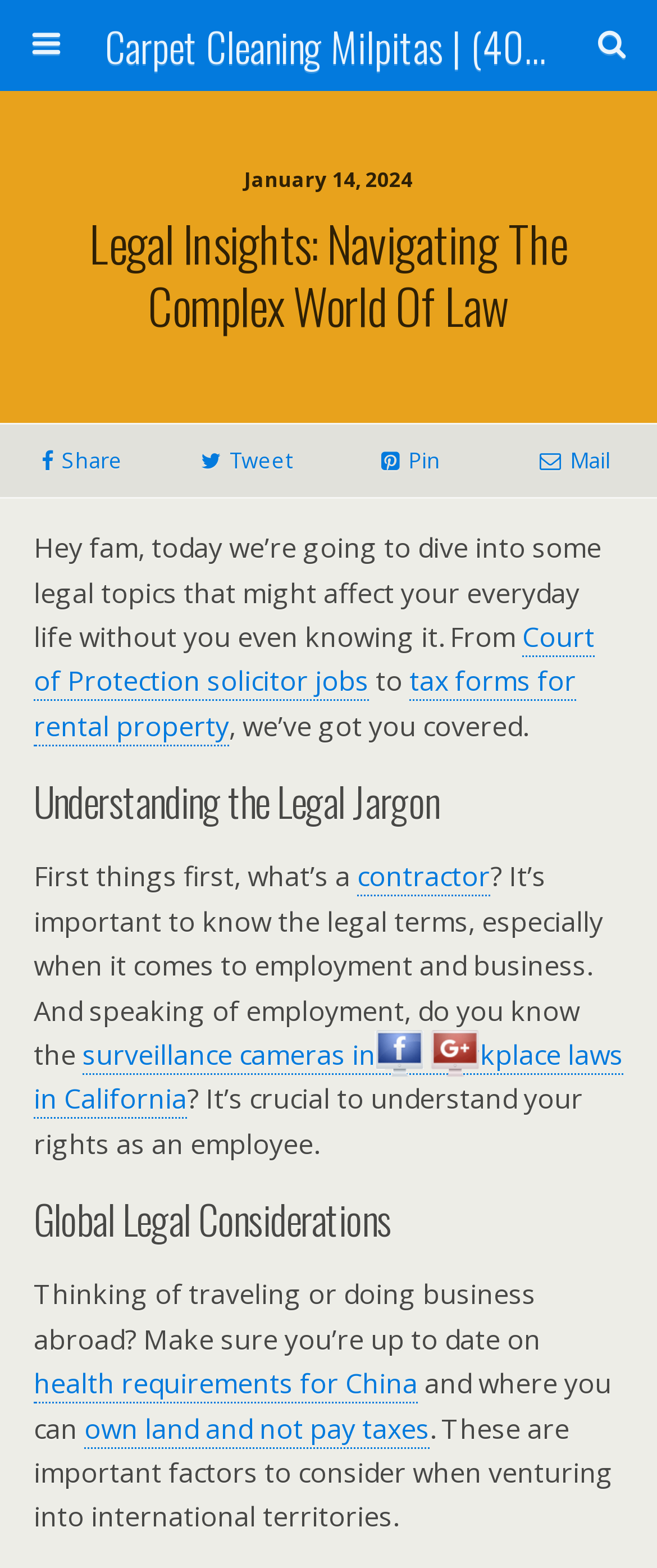Please predict the bounding box coordinates of the element's region where a click is necessary to complete the following instruction: "Visit Us On Facebook". The coordinates should be represented by four float numbers between 0 and 1, i.e., [left, top, right, bottom].

[0.564, 0.675, 0.649, 0.693]